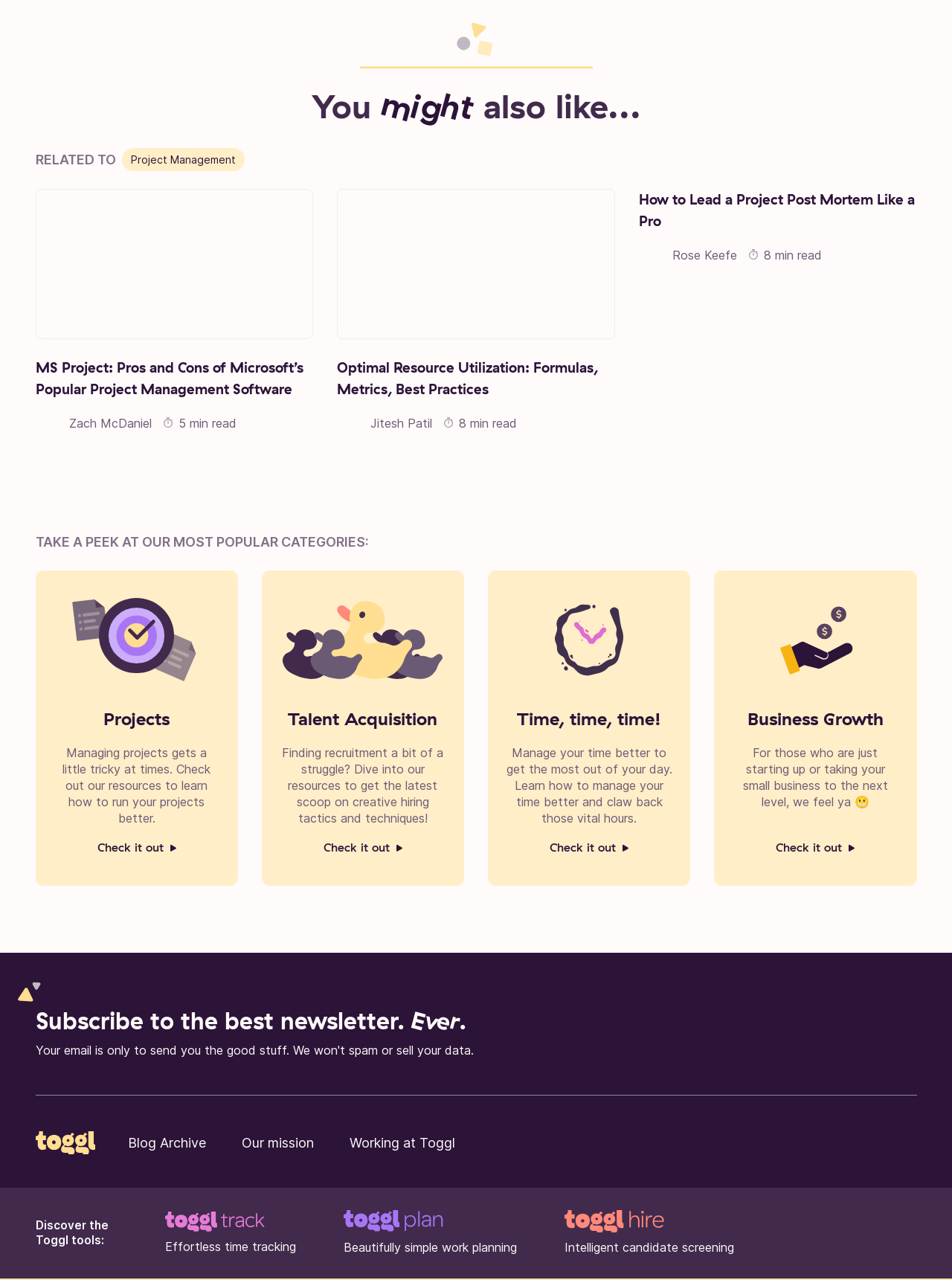Give a one-word or short phrase answer to this question: 
What is the purpose of the section 'TAKE A PEEK AT OUR MOST POPULAR CATEGORIES:'?

To showcase popular categories